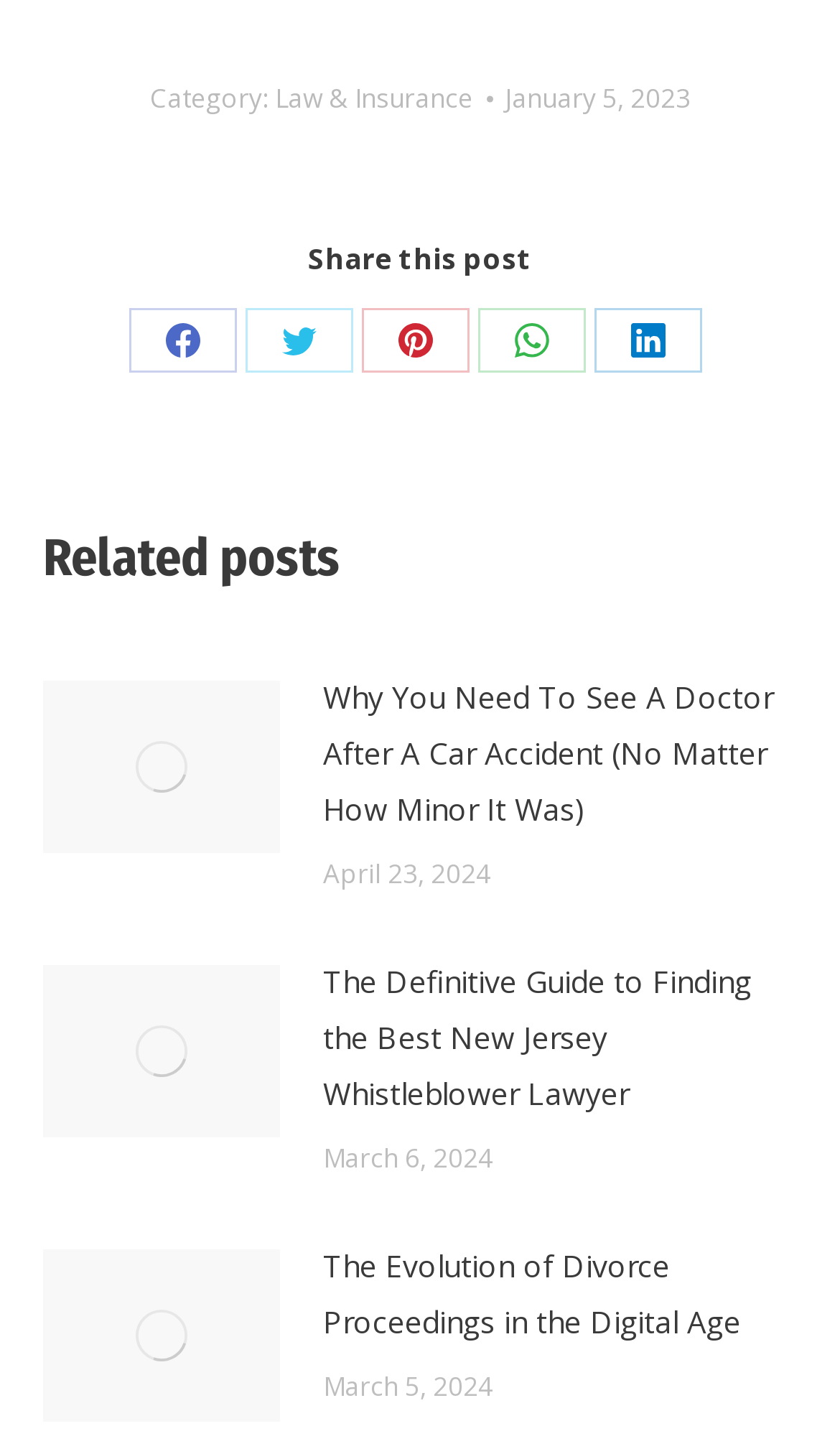What is the topic of the second related post?
Based on the image, respond with a single word or phrase.

Finding the Best New Jersey Whistleblower Lawyer